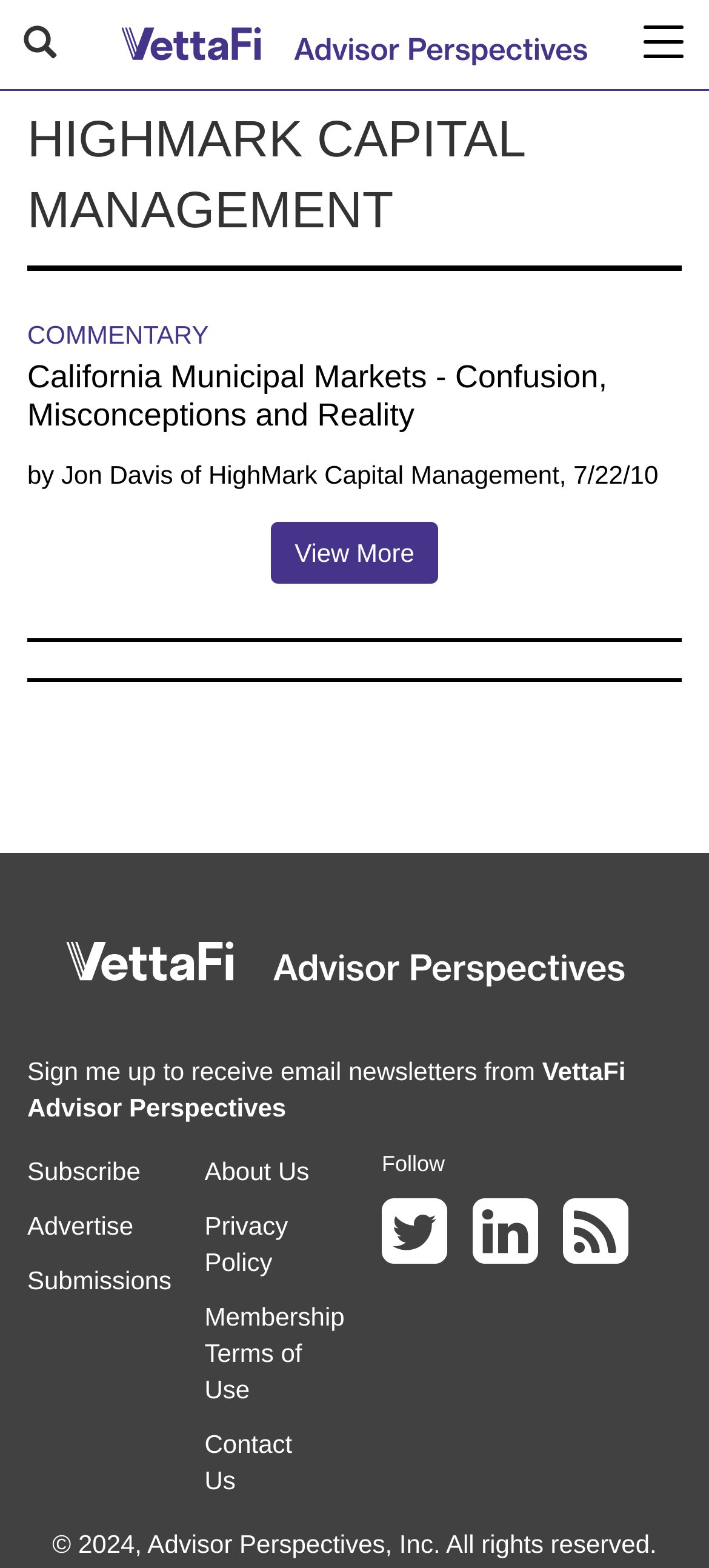Extract the bounding box of the UI element described as: "Subscribe".

[0.038, 0.729, 0.212, 0.764]